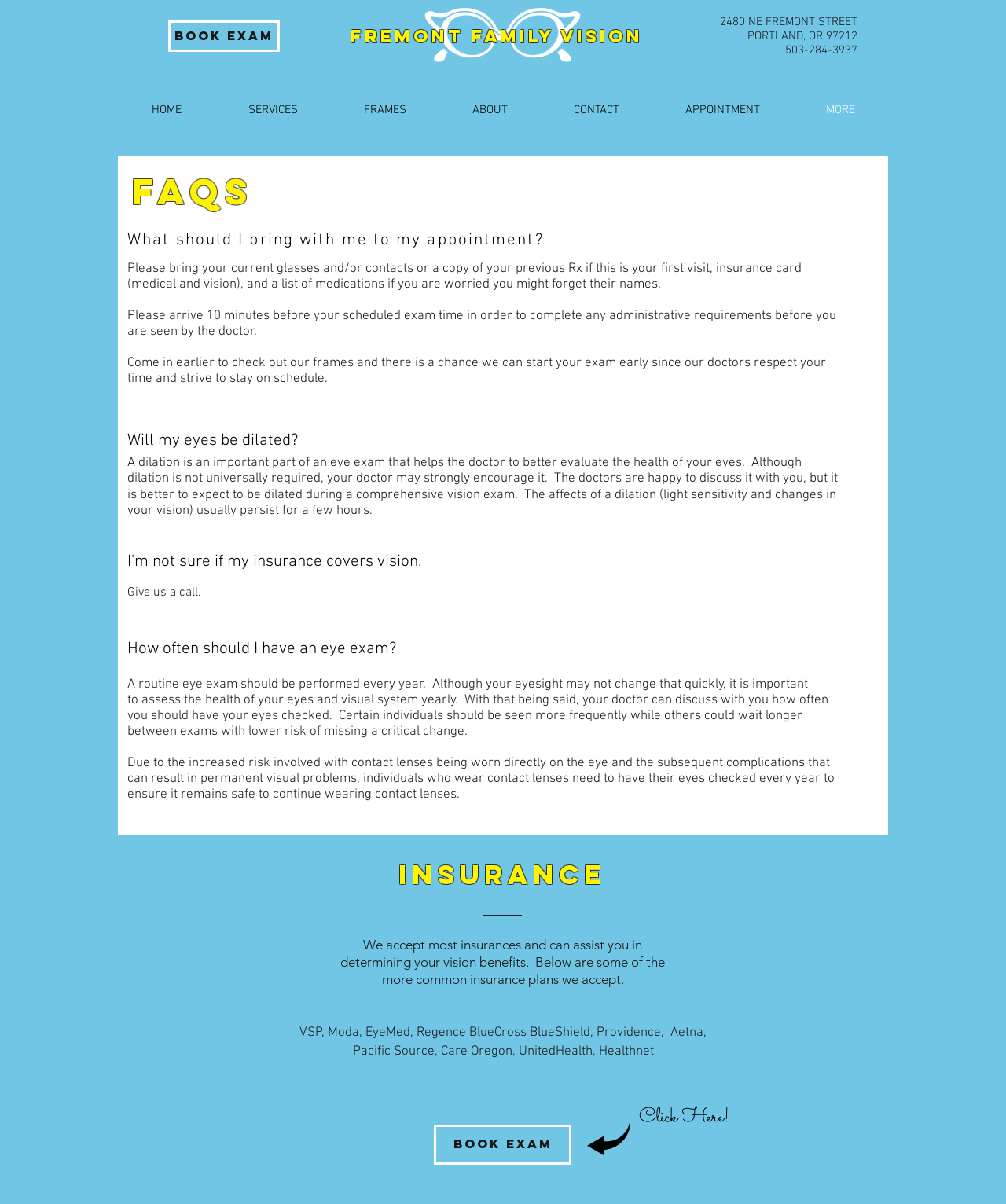Locate the bounding box for the described UI element: "parent_node: Book Exam". Ensure the coordinates are four float numbers between 0 and 1, formatted as [left, top, right, bottom].

[0.348, 0.007, 0.639, 0.054]